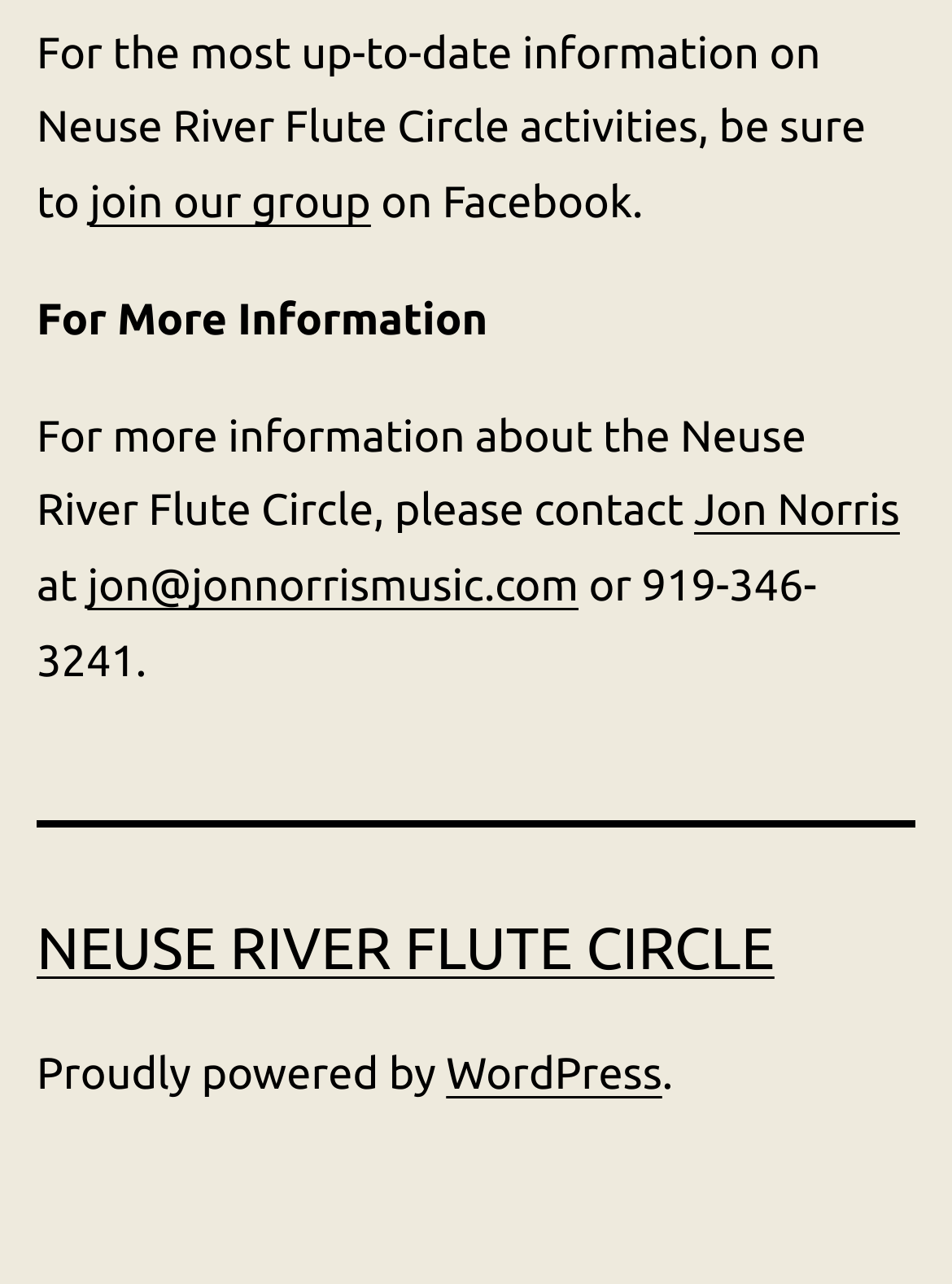Please answer the following question using a single word or phrase: 
Where can you find the latest information about the flute circle?

Facebook